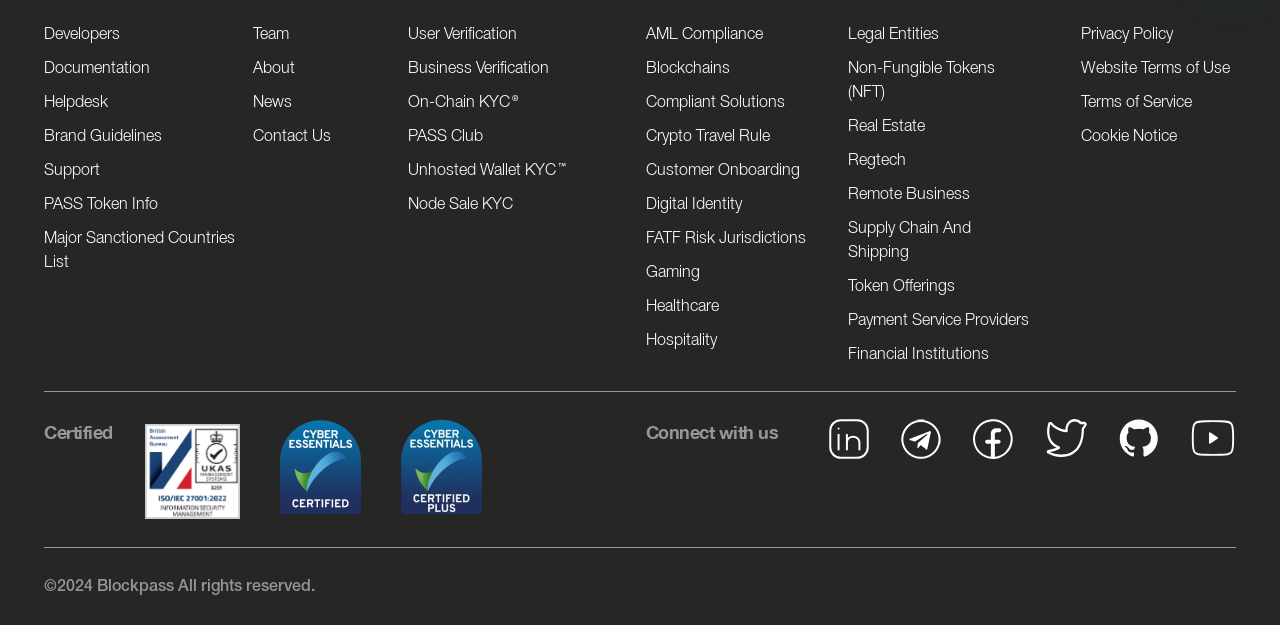Pinpoint the bounding box coordinates of the area that must be clicked to complete this instruction: "Click on Developers".

[0.034, 0.045, 0.094, 0.068]